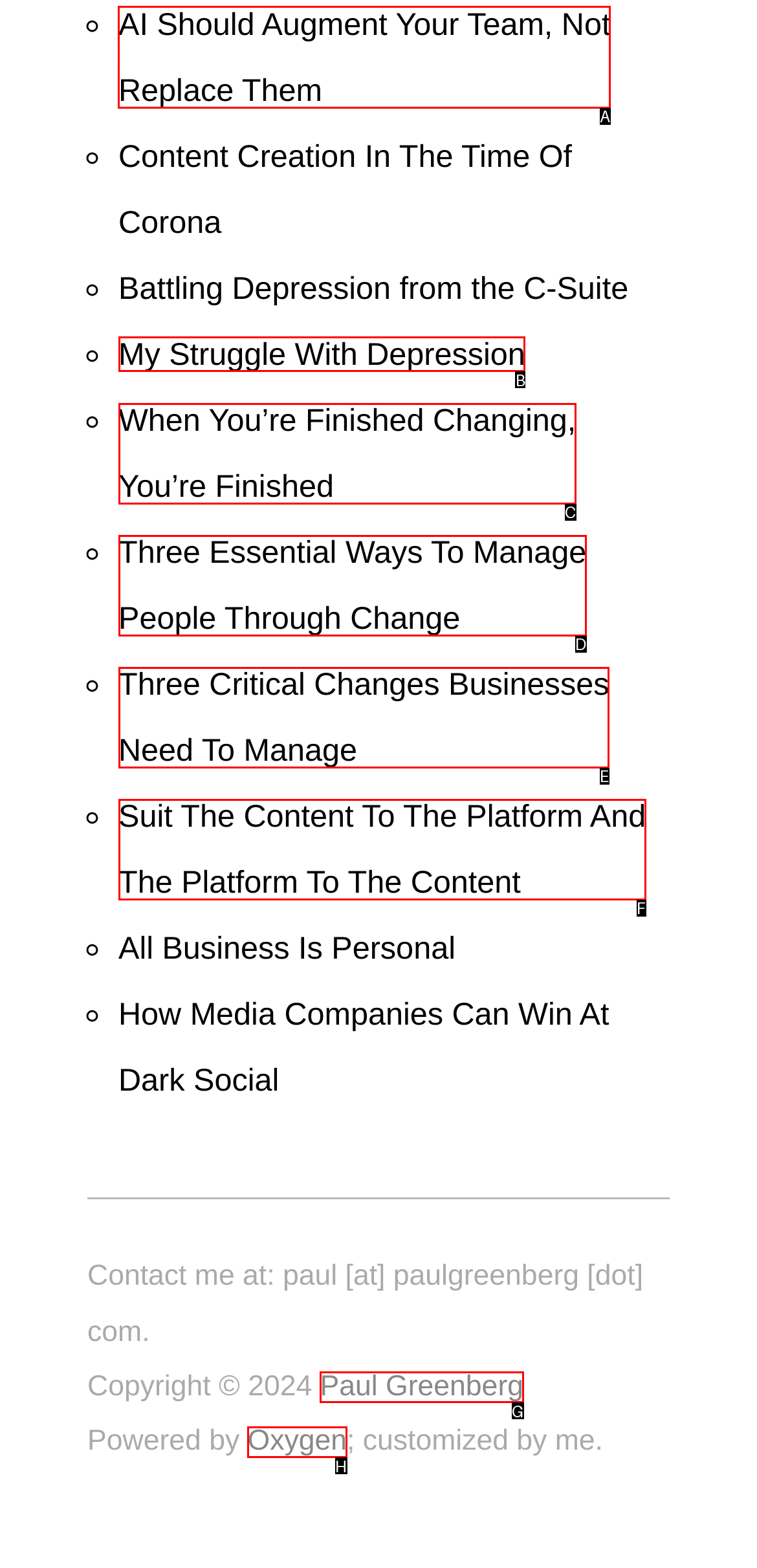Tell me which one HTML element I should click to complete the following task: Read article about AI augmenting teams Answer with the option's letter from the given choices directly.

A